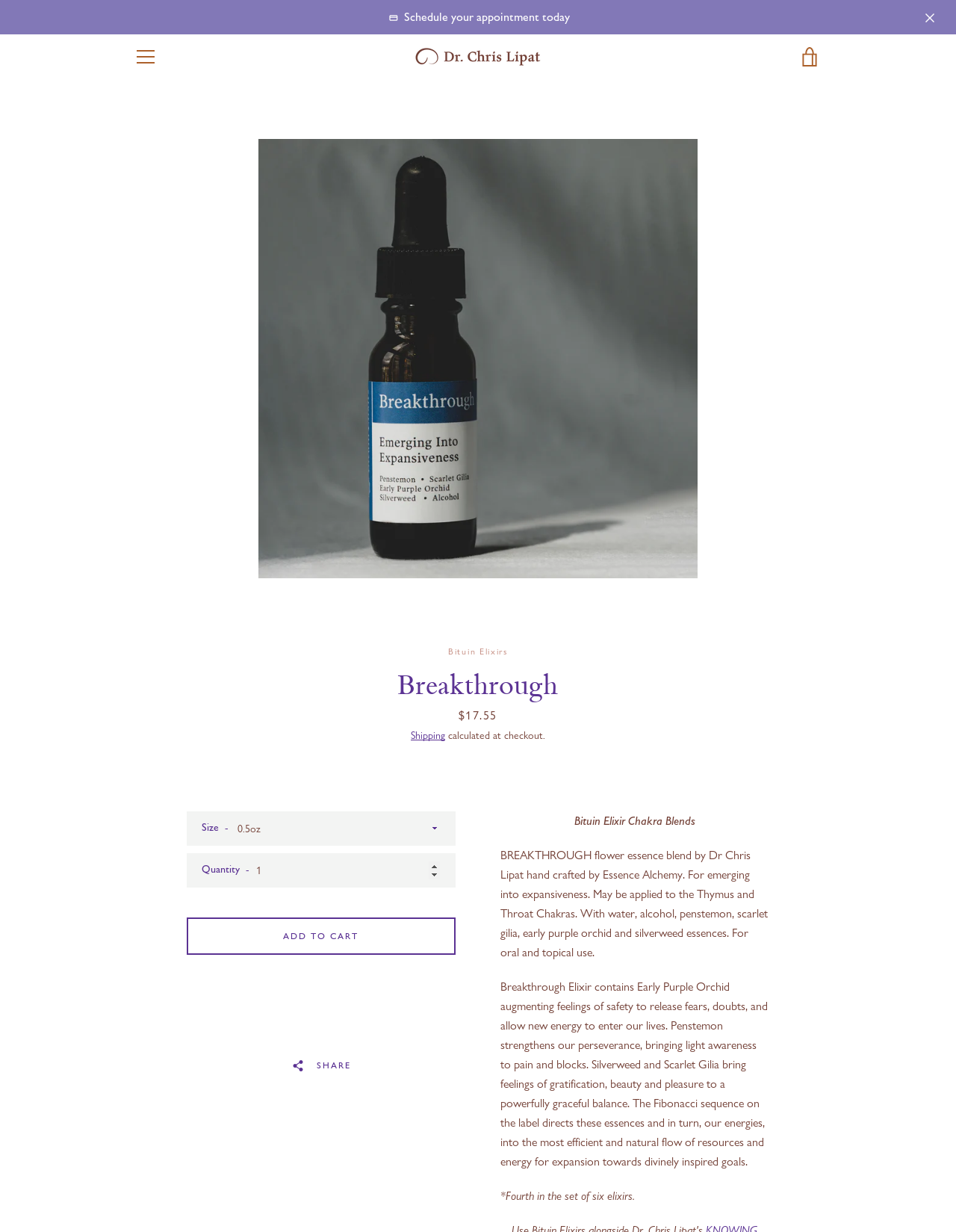Specify the bounding box coordinates of the region I need to click to perform the following instruction: "Subscribe to updates". The coordinates must be four float numbers in the range of 0 to 1, i.e., [left, top, right, bottom].

[0.782, 0.591, 0.859, 0.602]